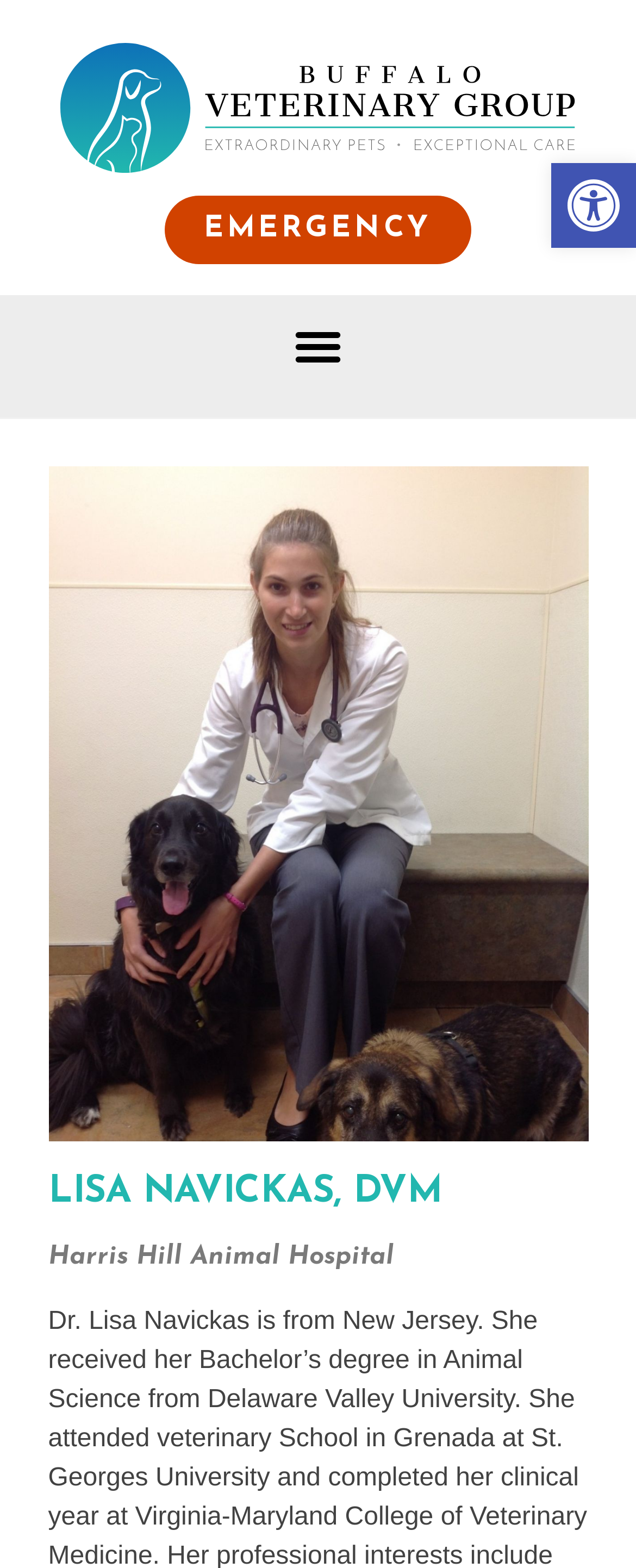Using the information from the screenshot, answer the following question thoroughly:
What is the name of the veterinarian?

Based on the webpage, I found the heading 'LISA NAVICKAS, DVM' which indicates that Lisa Navickas is a veterinarian with a DVM degree.